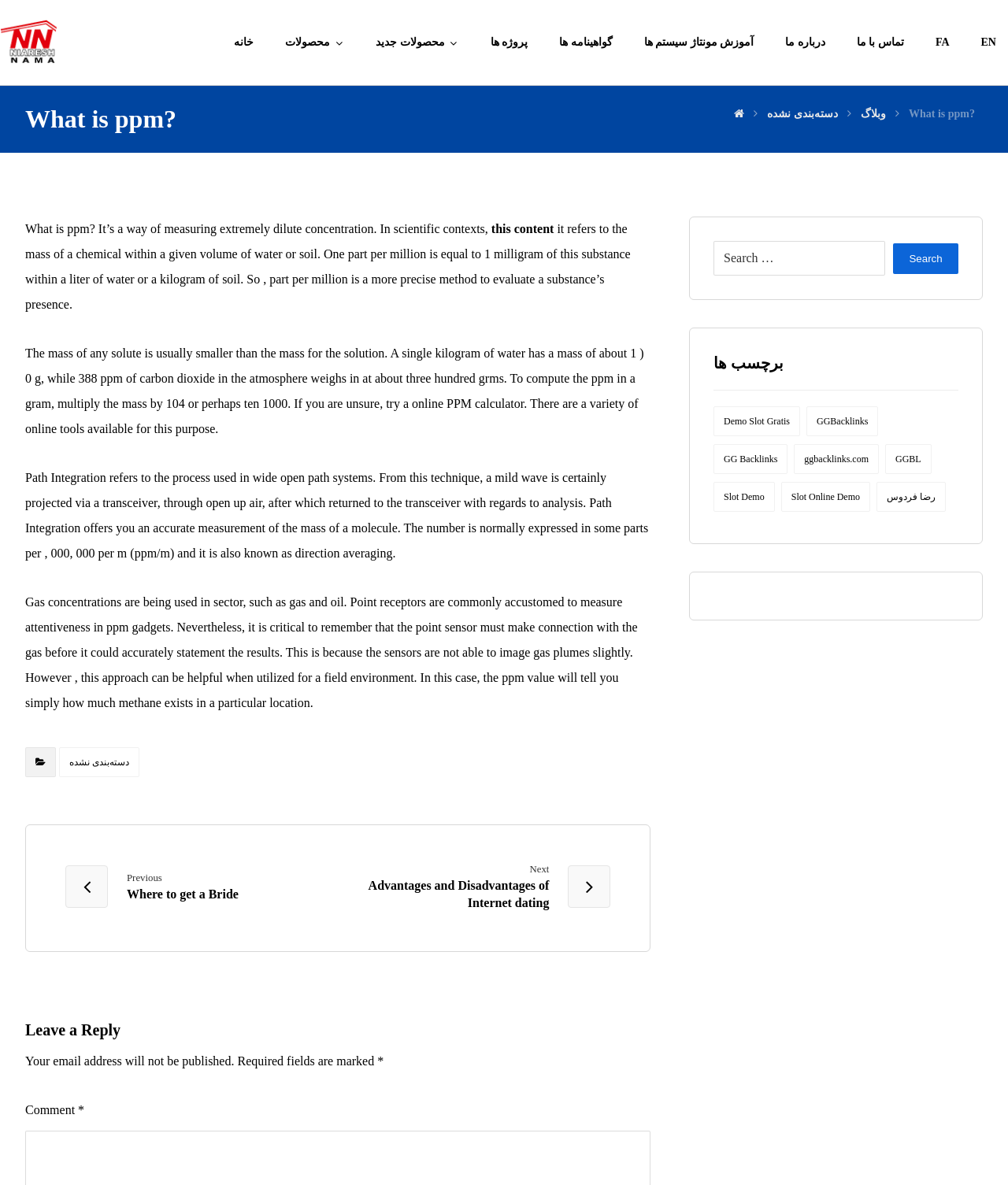Produce an extensive caption that describes everything on the webpage.

This webpage is about explaining what ppm (parts per million) is, with a focus on its scientific context. At the top, there is a navigation menu with links to various pages, including "خانه" (home), "محصولات" (products), "پروژه ها" (projects), and more. Below the navigation menu, there is a heading that reads "What is ppm?".

The main content of the page is divided into several sections. The first section explains that ppm is a way of measuring extremely dilute concentrations, specifically referring to the mass of a chemical within a given volume of water or soil. The text provides a detailed explanation of how ppm works, including an example of how to calculate it.

The next section discusses Path Integration, a process used in open path systems to measure the mass of a molecule. The text explains that this method provides an accurate measurement of the mass of a molecule, expressed in parts per million per meter (ppm/m).

The following section talks about the use of gas concentrations in industry, such as in gas and oil, and how point sensors are used to measure concentrations in ppm units.

On the right side of the page, there is a sidebar with links to related articles, including "Previous Where to get a Bride" and "Next Advantages and Disadvantages of Internet dating". Below the sidebar, there is a section for leaving a comment, with a text field and a button to submit the comment.

At the bottom of the page, there is a search bar with a button to search, and a section labeled "برچسب ها" (tags) with links to various tags, including "Demo Slot Gratis", "GGBacklinks", and more.